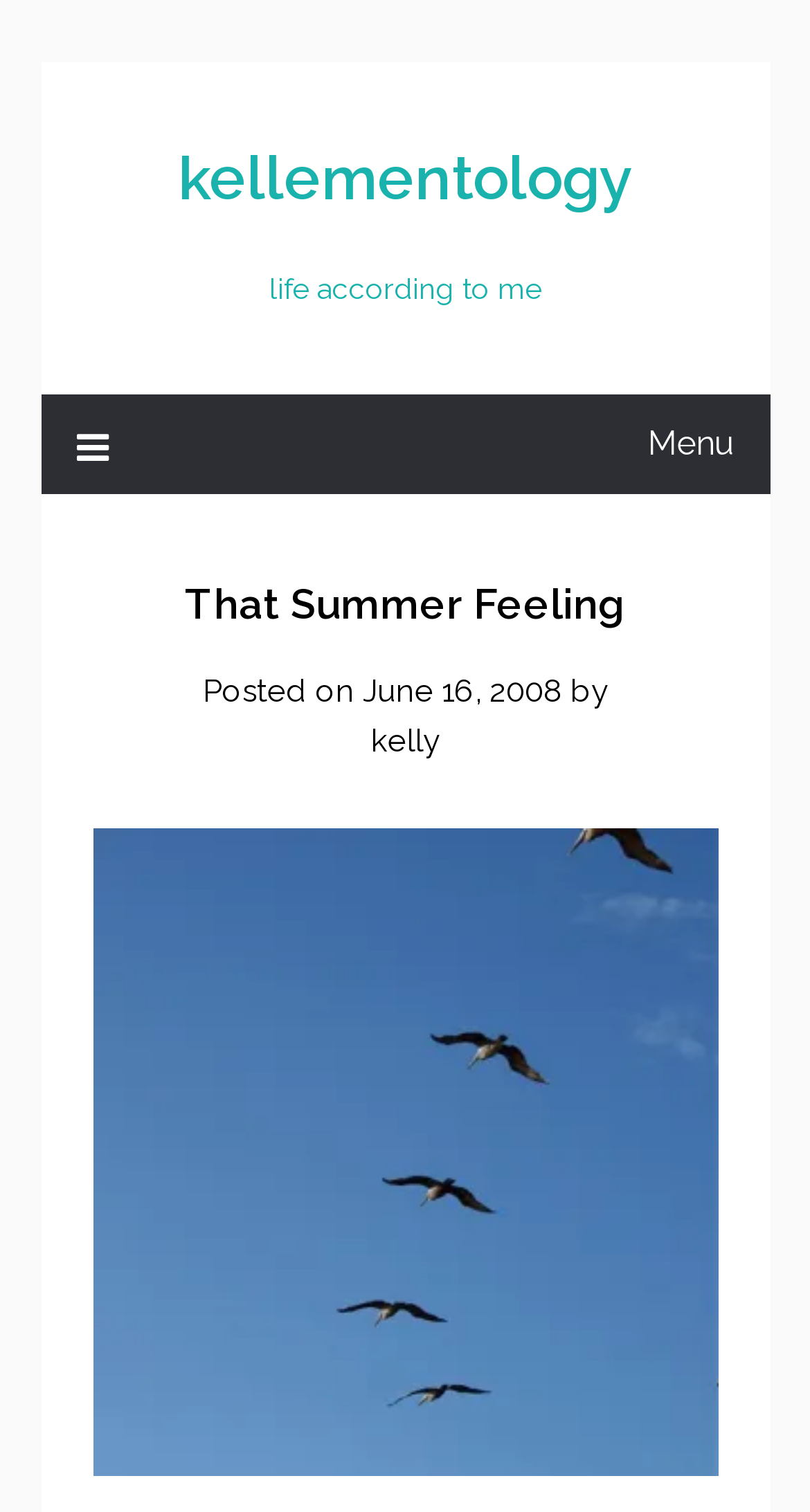What is the author's name?
Provide a detailed answer to the question, using the image to inform your response.

I found the author's name by looking at the text 'by' followed by a link 'kelly' in the header section of the webpage.